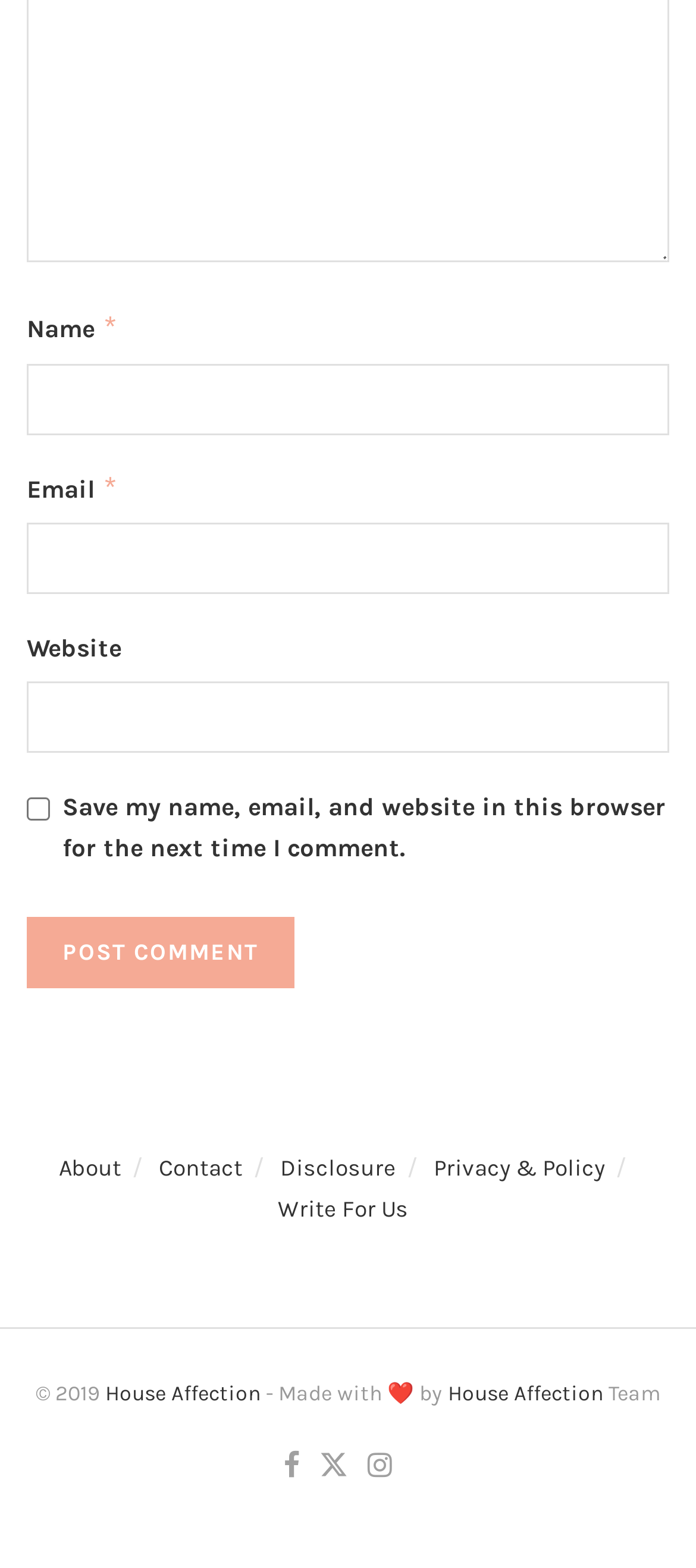Determine the bounding box coordinates of the element's region needed to click to follow the instruction: "Enter your name". Provide these coordinates as four float numbers between 0 and 1, formatted as [left, top, right, bottom].

[0.038, 0.232, 0.962, 0.277]